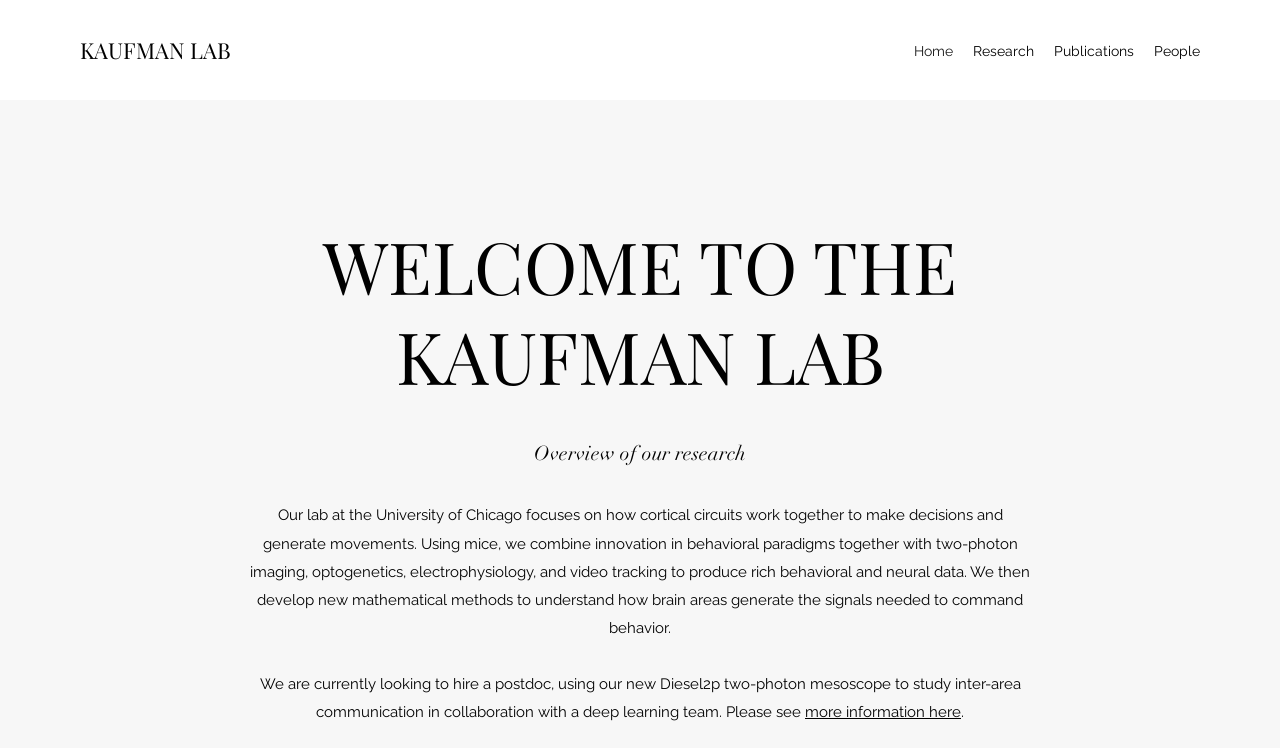Determine the primary headline of the webpage.

WELCOME TO THE KAUFMAN LAB